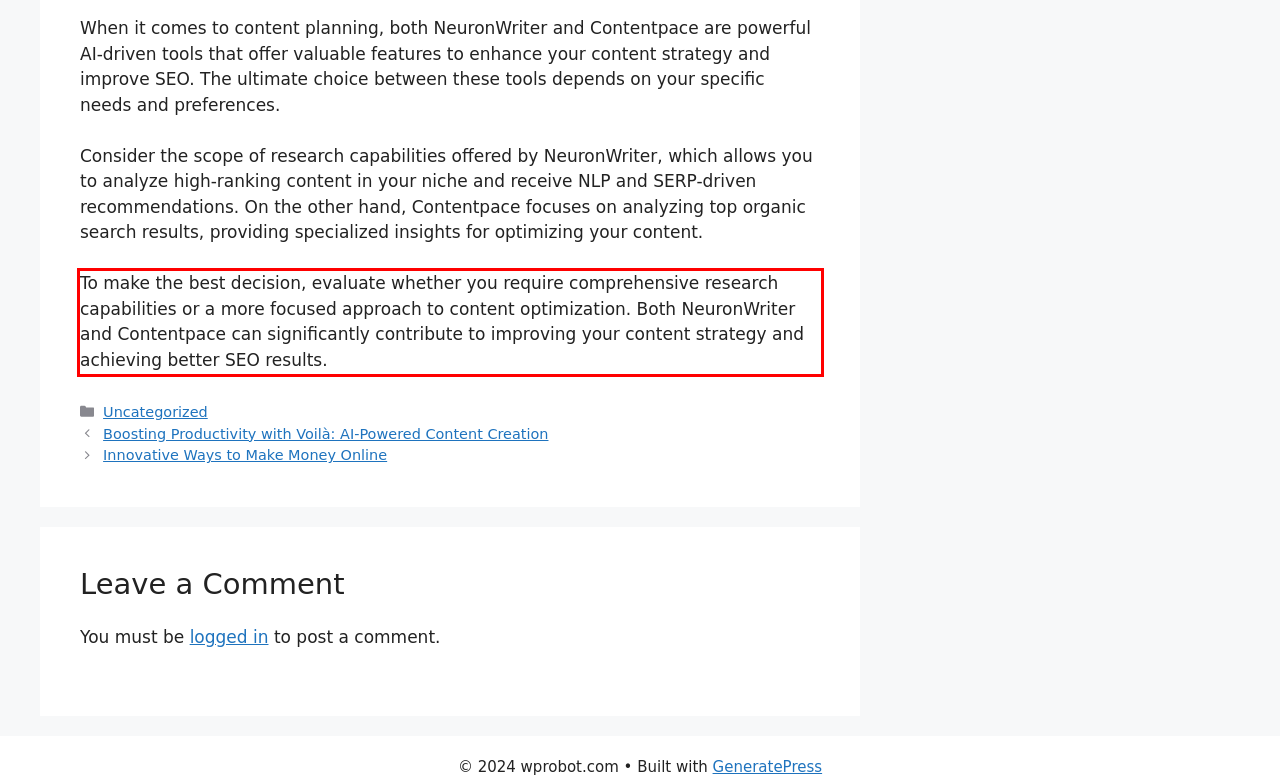Given a screenshot of a webpage, identify the red bounding box and perform OCR to recognize the text within that box.

To make the best decision, evaluate whether you require comprehensive research capabilities or a more focused approach to content optimization. Both NeuronWriter and Contentpace can significantly contribute to improving your content strategy and achieving better SEO results.